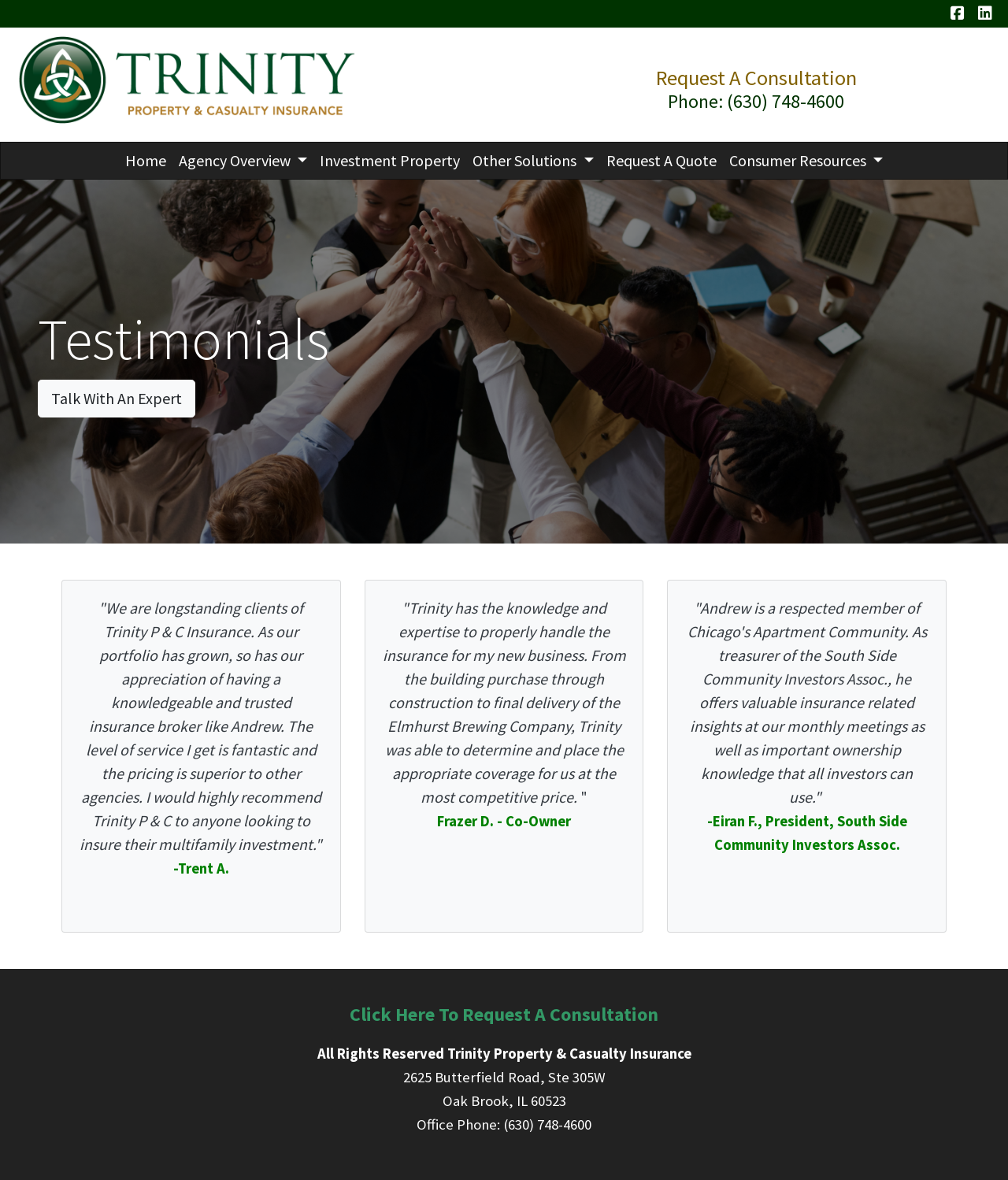Based on the element description title="LinkedIn", identify the bounding box of the UI element in the given webpage screenshot. The coordinates should be in the format (top-left x, top-left y, bottom-right x, bottom-right y) and must be between 0 and 1.

[0.97, 0.003, 0.988, 0.019]